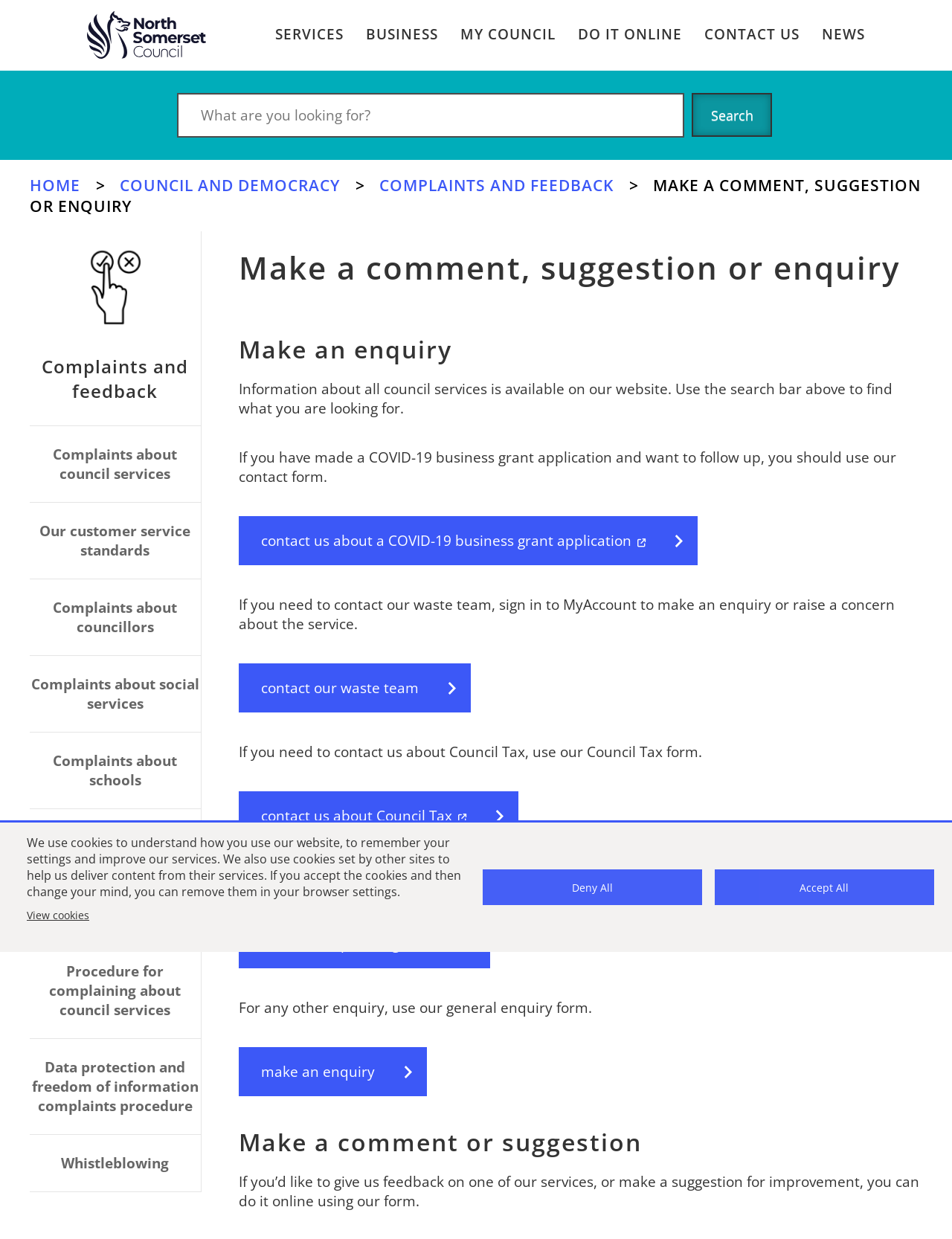What is the purpose of the search bar?
Answer with a single word or phrase, using the screenshot for reference.

To find council services